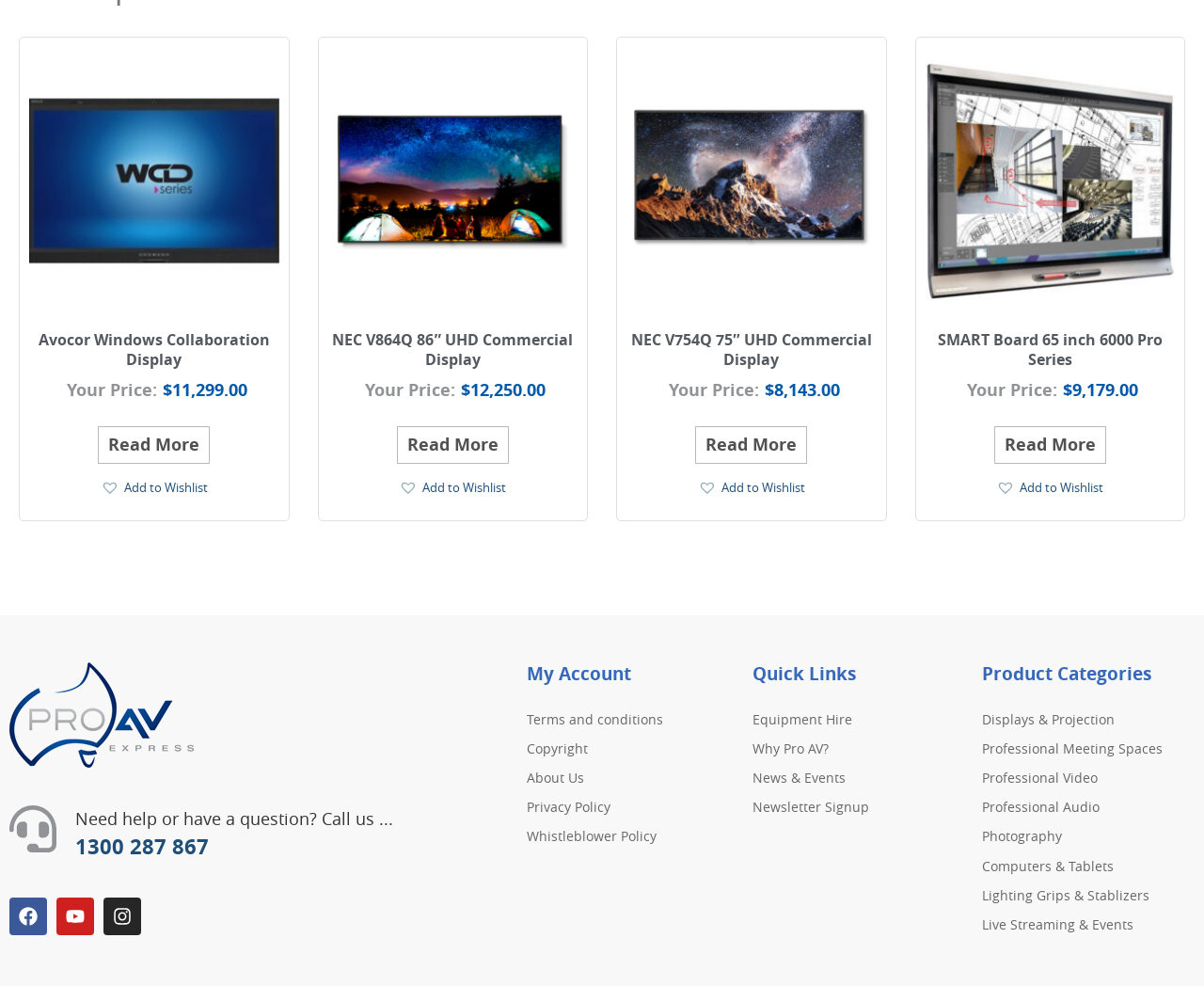How many product categories are listed on the webpage?
Refer to the image and respond with a one-word or short-phrase answer.

12